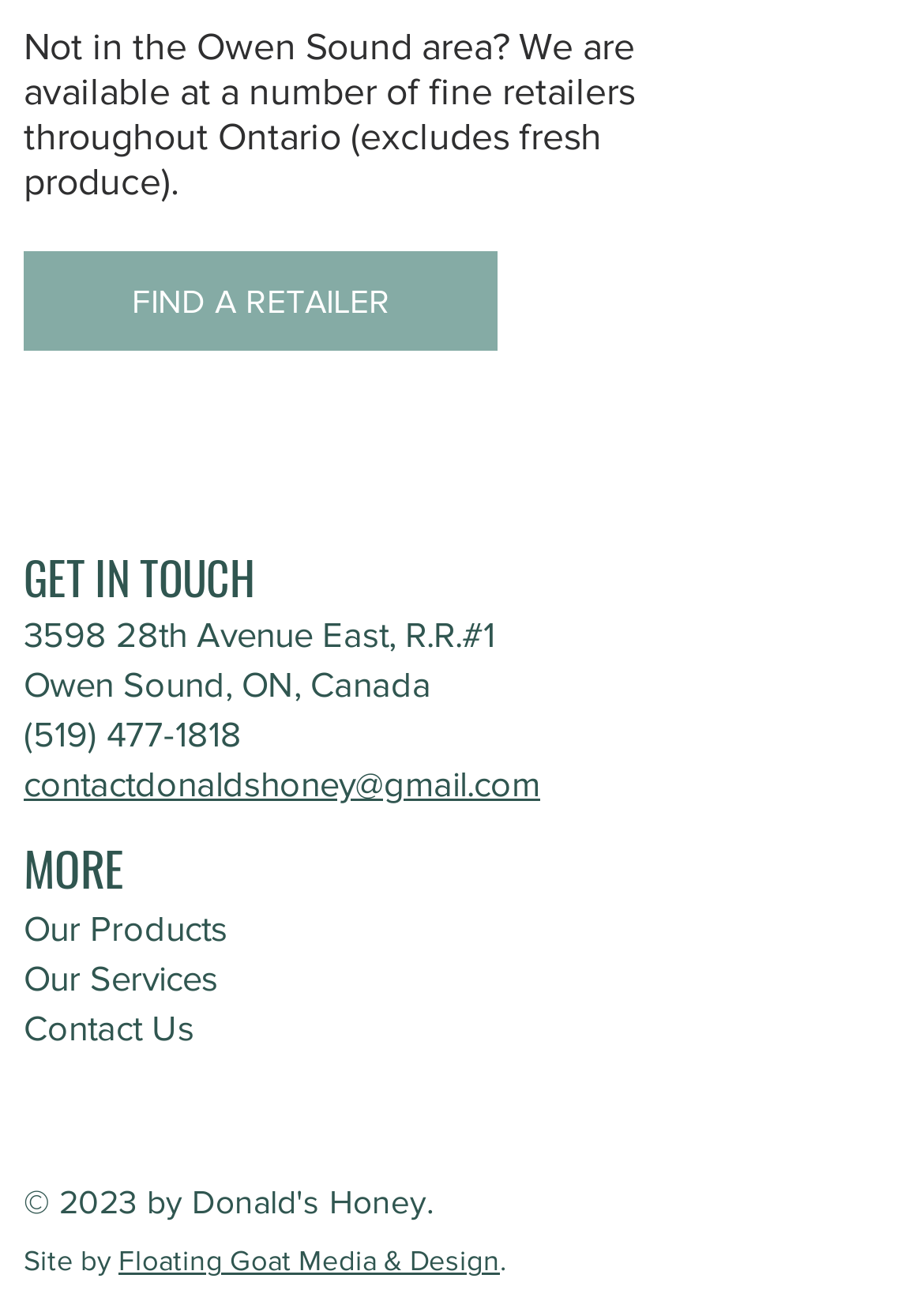Bounding box coordinates are specified in the format (top-left x, top-left y, bottom-right x, bottom-right y). All values are floating point numbers bounded between 0 and 1. Please provide the bounding box coordinate of the region this sentence describes: Our Services

[0.026, 0.736, 0.236, 0.767]